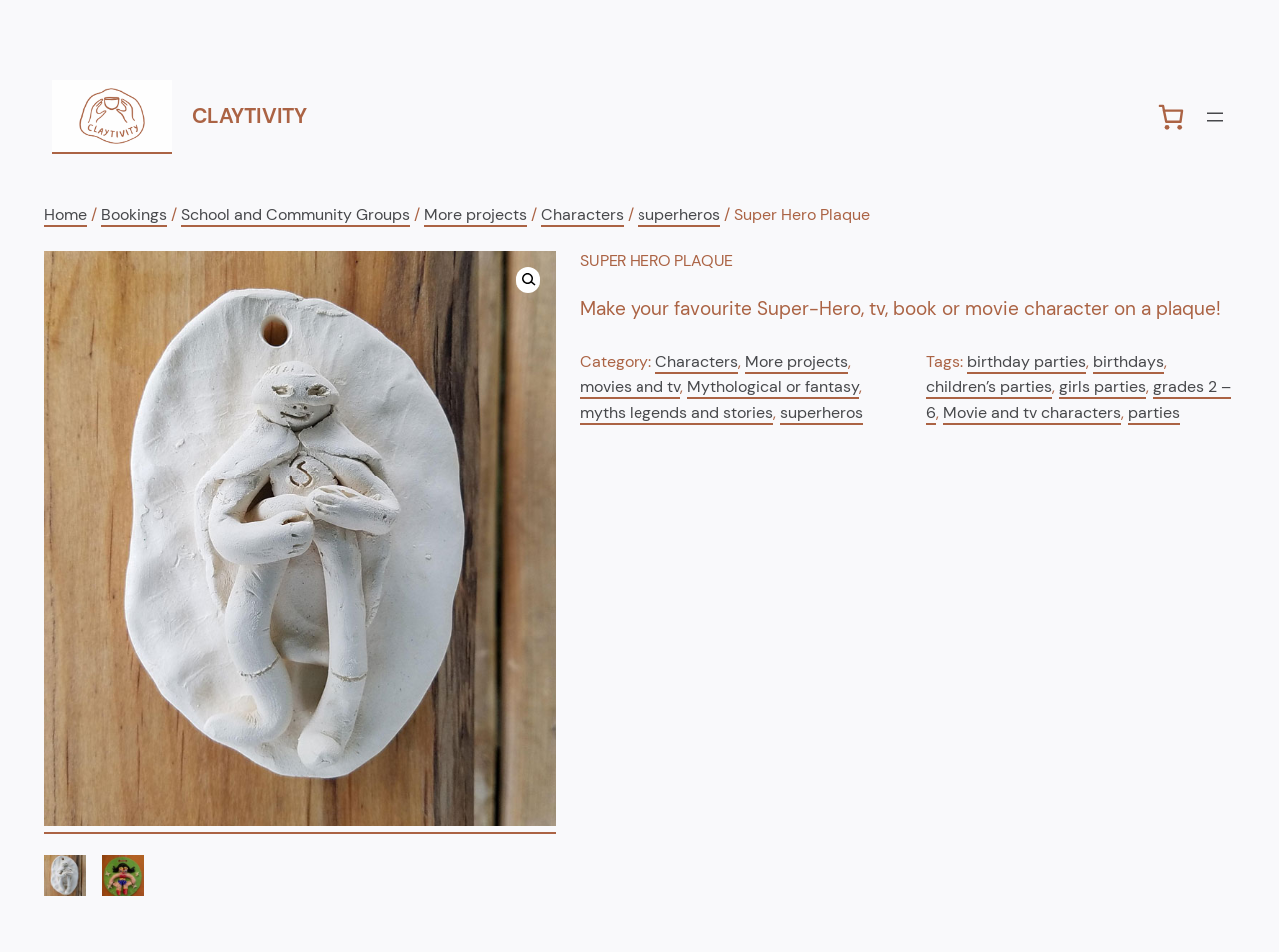Kindly determine the bounding box coordinates for the area that needs to be clicked to execute this instruction: "View the Super Hero Plaque category".

[0.453, 0.368, 0.512, 0.39]